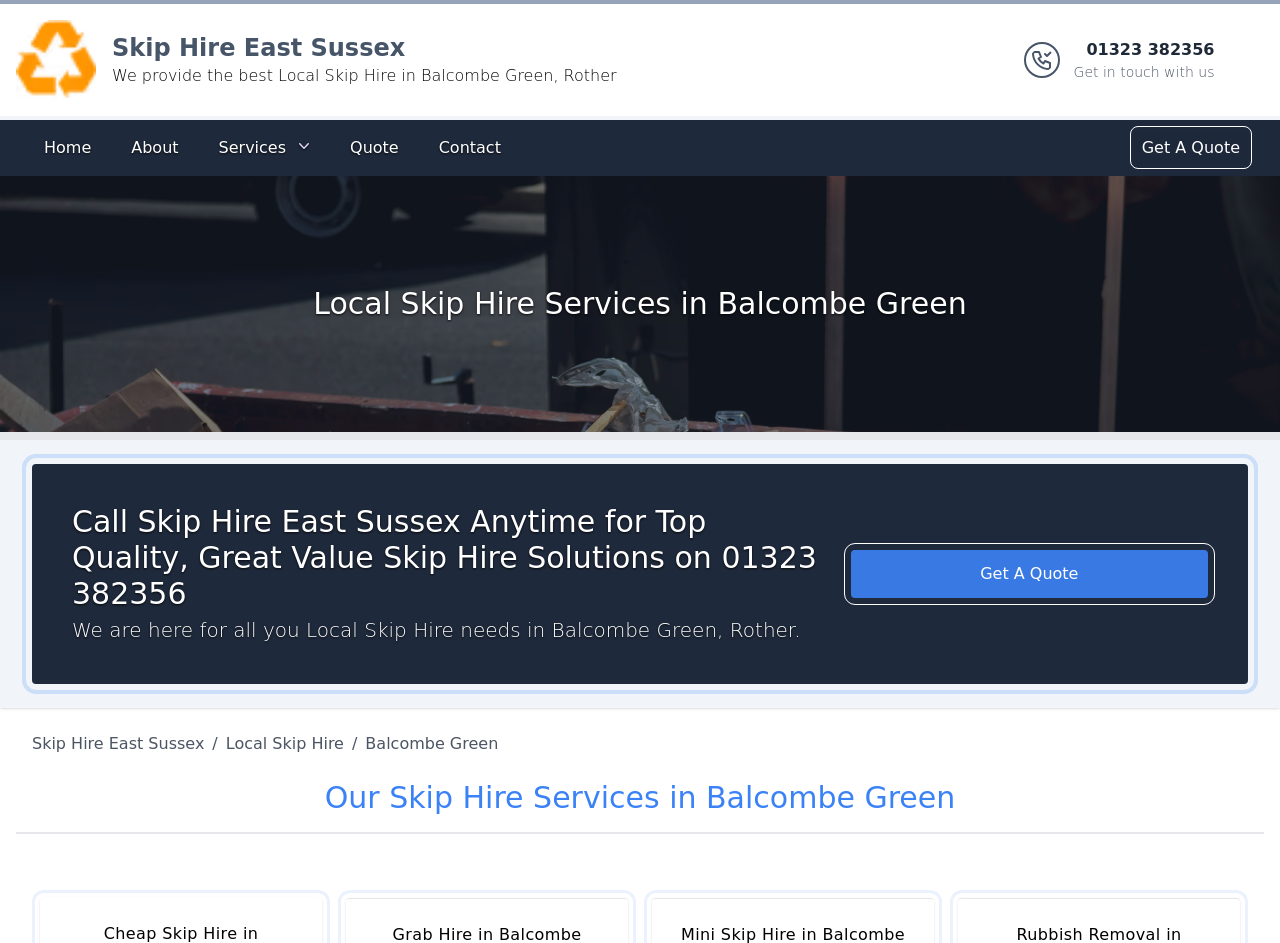Please specify the bounding box coordinates of the clickable section necessary to execute the following command: "Visit the home page".

[0.025, 0.136, 0.081, 0.178]